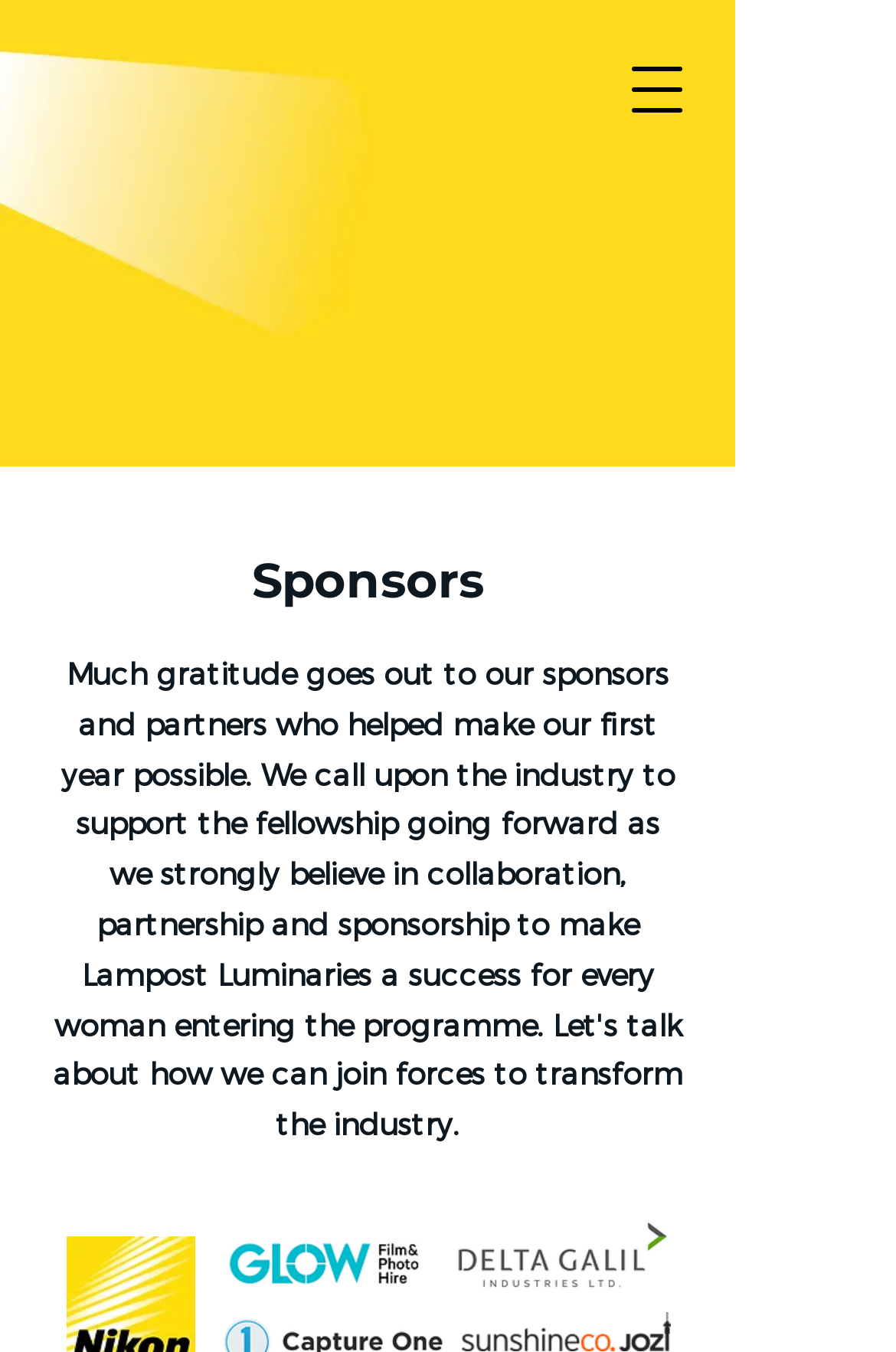Use a single word or phrase to respond to the question:
How many navigation menu items are there?

1